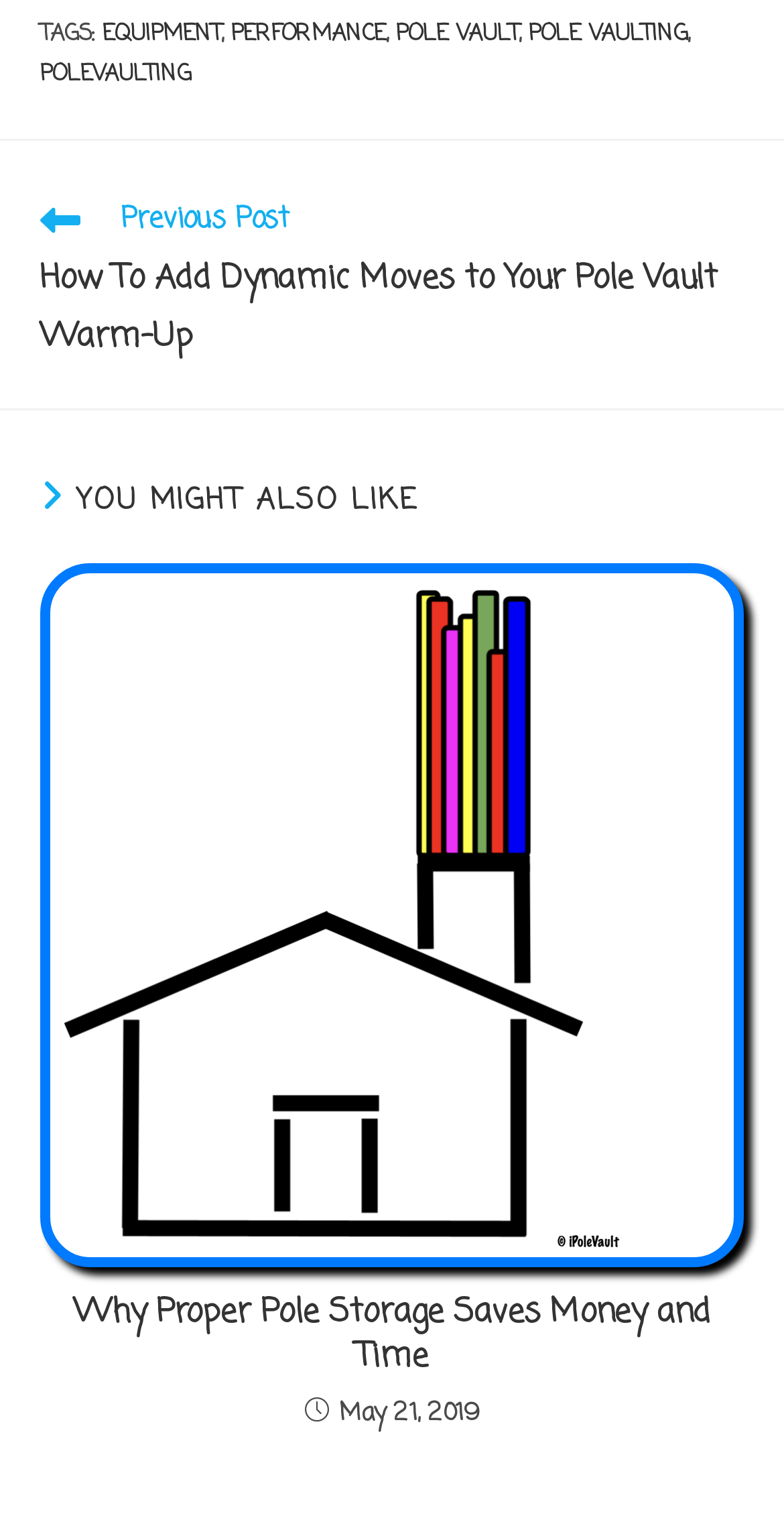Please determine the bounding box coordinates of the clickable area required to carry out the following instruction: "Read more about the article Why Proper Pole Storage Saves Money and Time". The coordinates must be four float numbers between 0 and 1, represented as [left, top, right, bottom].

[0.051, 0.371, 0.949, 0.835]